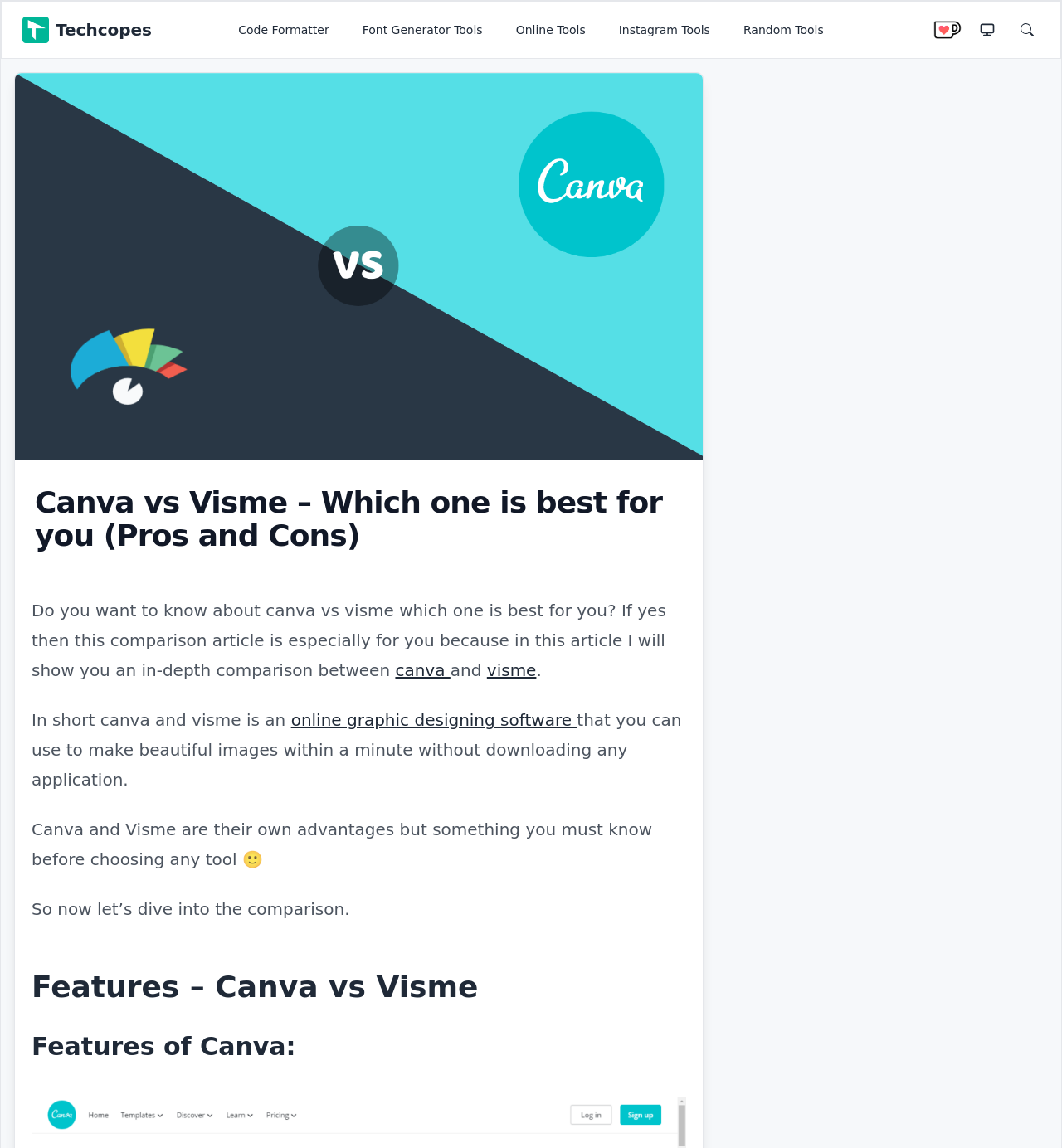Determine the bounding box of the UI element mentioned here: "parent_node: Email * aria-describedby="email-notes" name="email"". The coordinates must be in the format [left, top, right, bottom] with values ranging from 0 to 1.

None